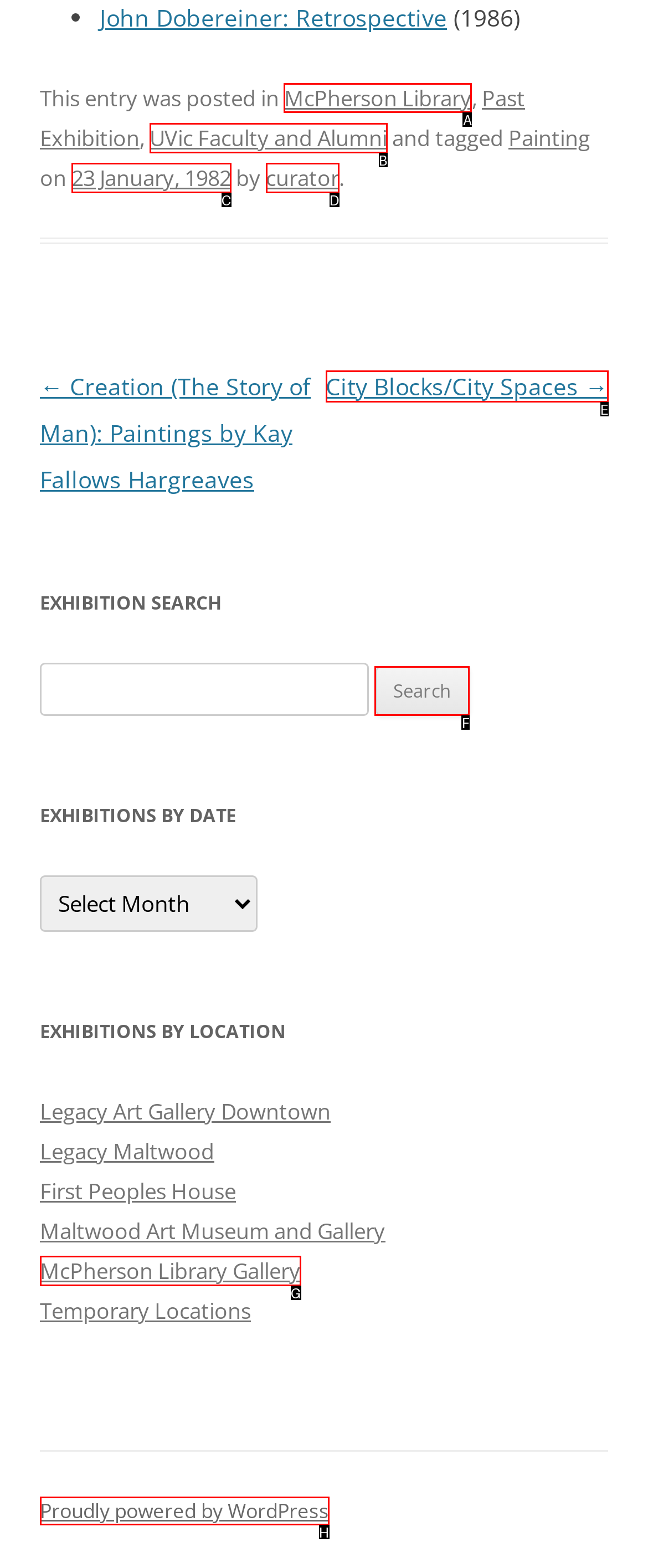Tell me which one HTML element I should click to complete this task: View past exhibitions Answer with the option's letter from the given choices directly.

A